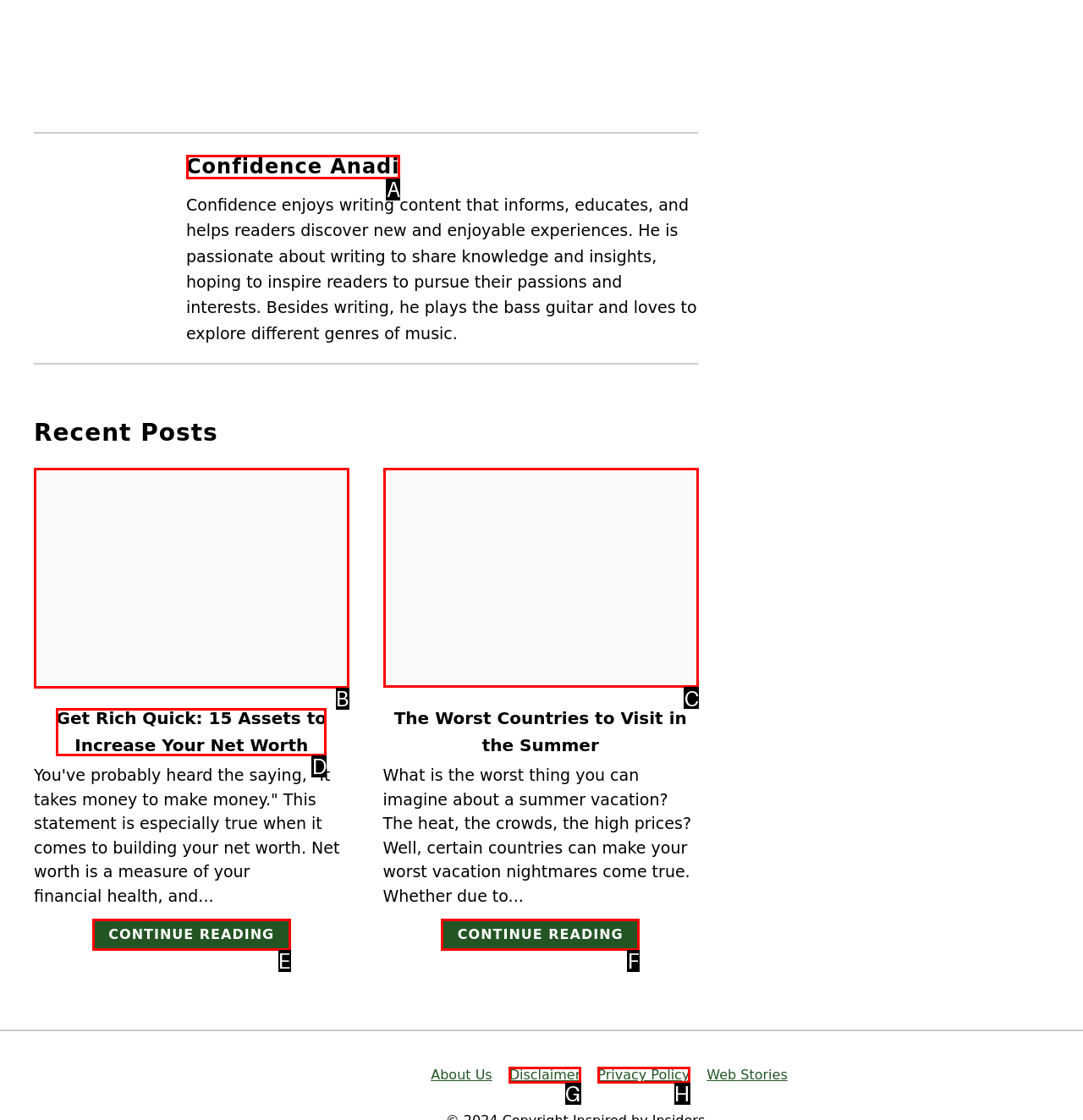For the task: Learn about the worst countries to visit in the summer, tell me the letter of the option you should click. Answer with the letter alone.

C